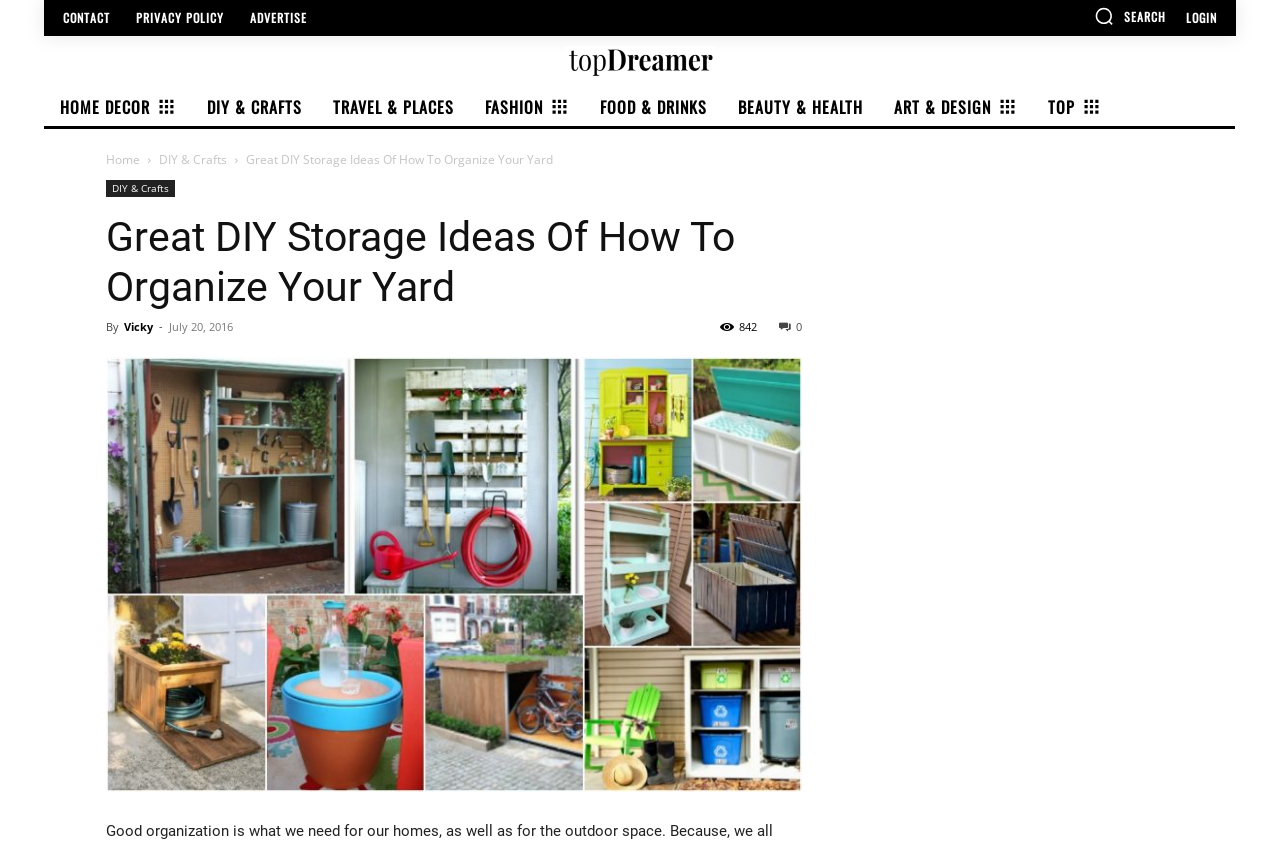What is the name of the website's logo?
Please utilize the information in the image to give a detailed response to the question.

I looked for the logo image in the top-left corner of the webpage and found that it is labeled as 'Logo'.